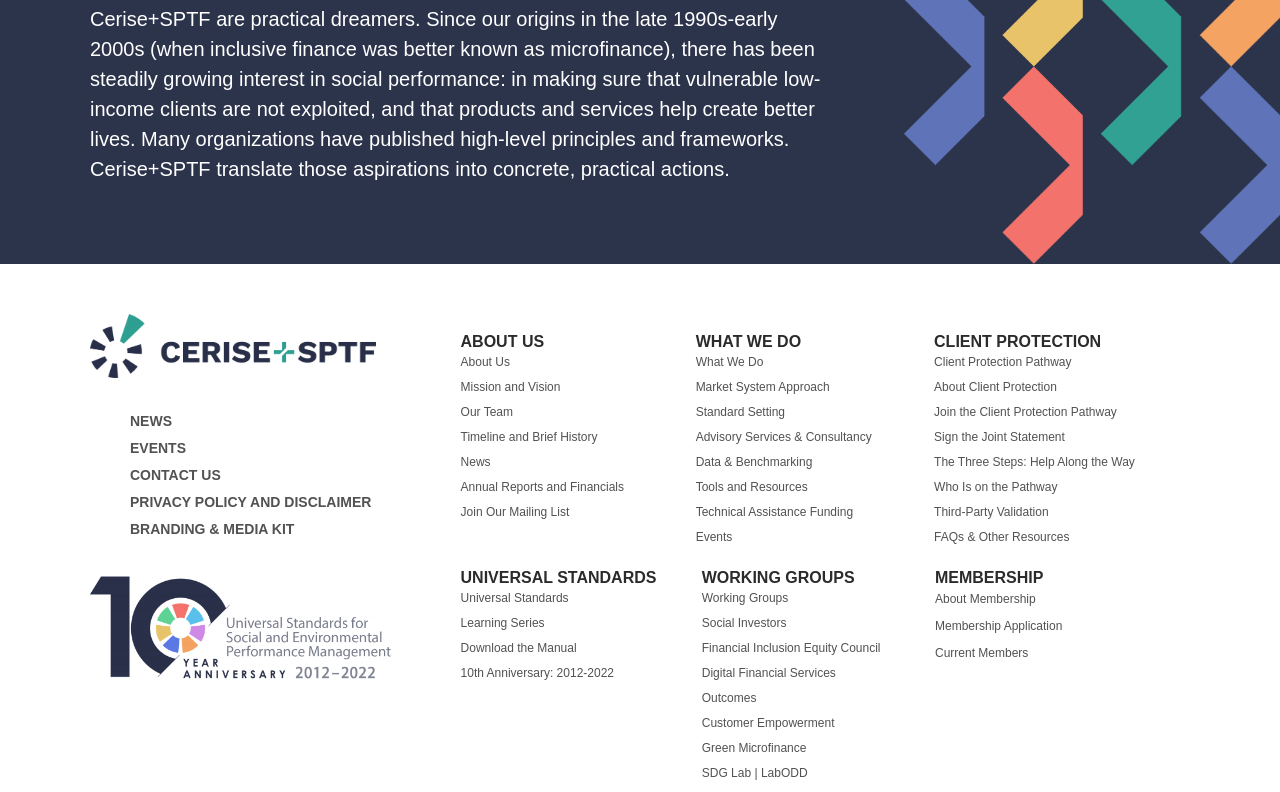Bounding box coordinates are specified in the format (top-left x, top-left y, bottom-right x, bottom-right y). All values are floating point numbers bounded between 0 and 1. Please provide the bounding box coordinate of the region this sentence describes: Who Is on the Pathway

[0.73, 0.599, 0.912, 0.631]